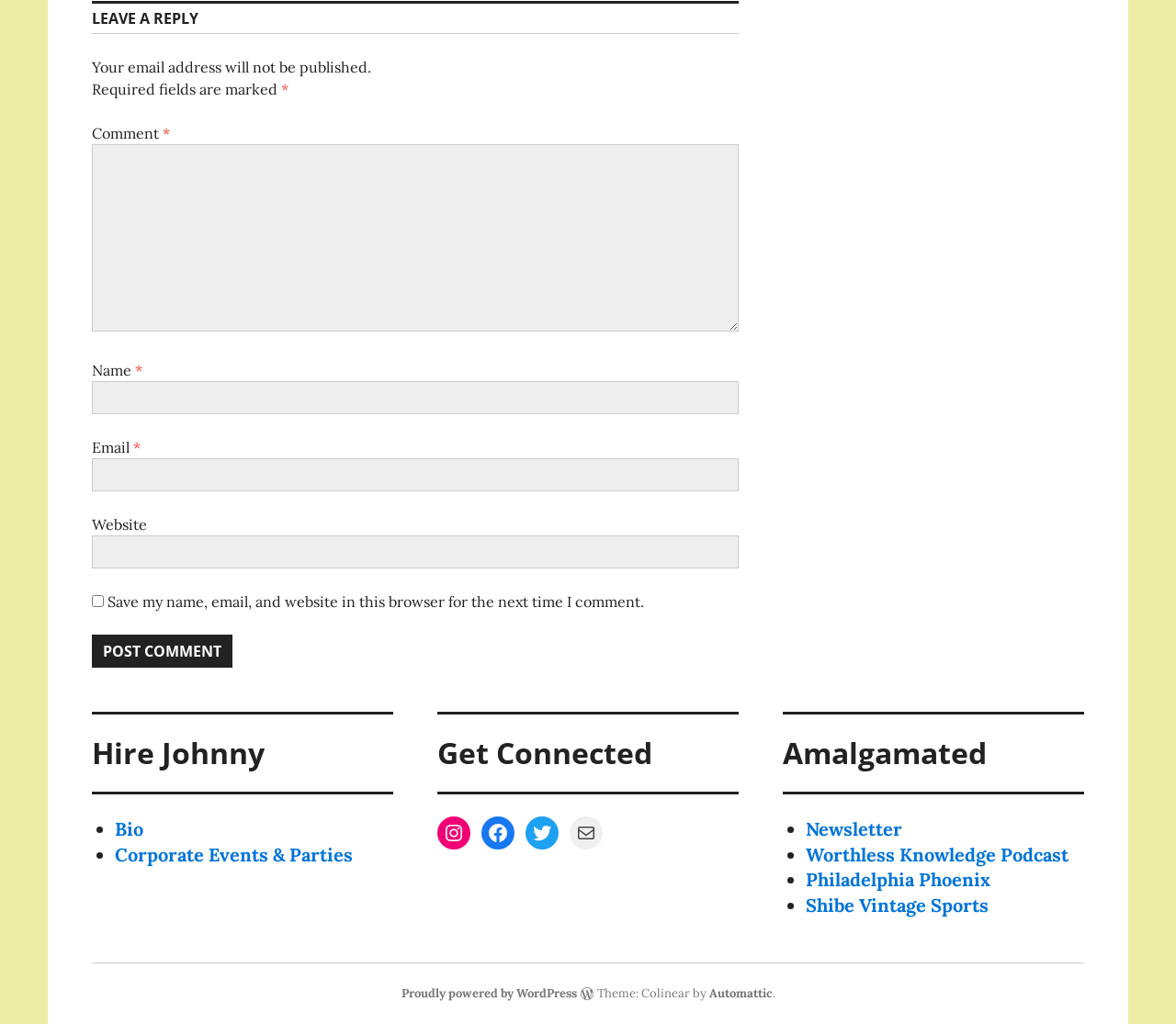How many text boxes are required?
Look at the image and respond with a one-word or short phrase answer.

3